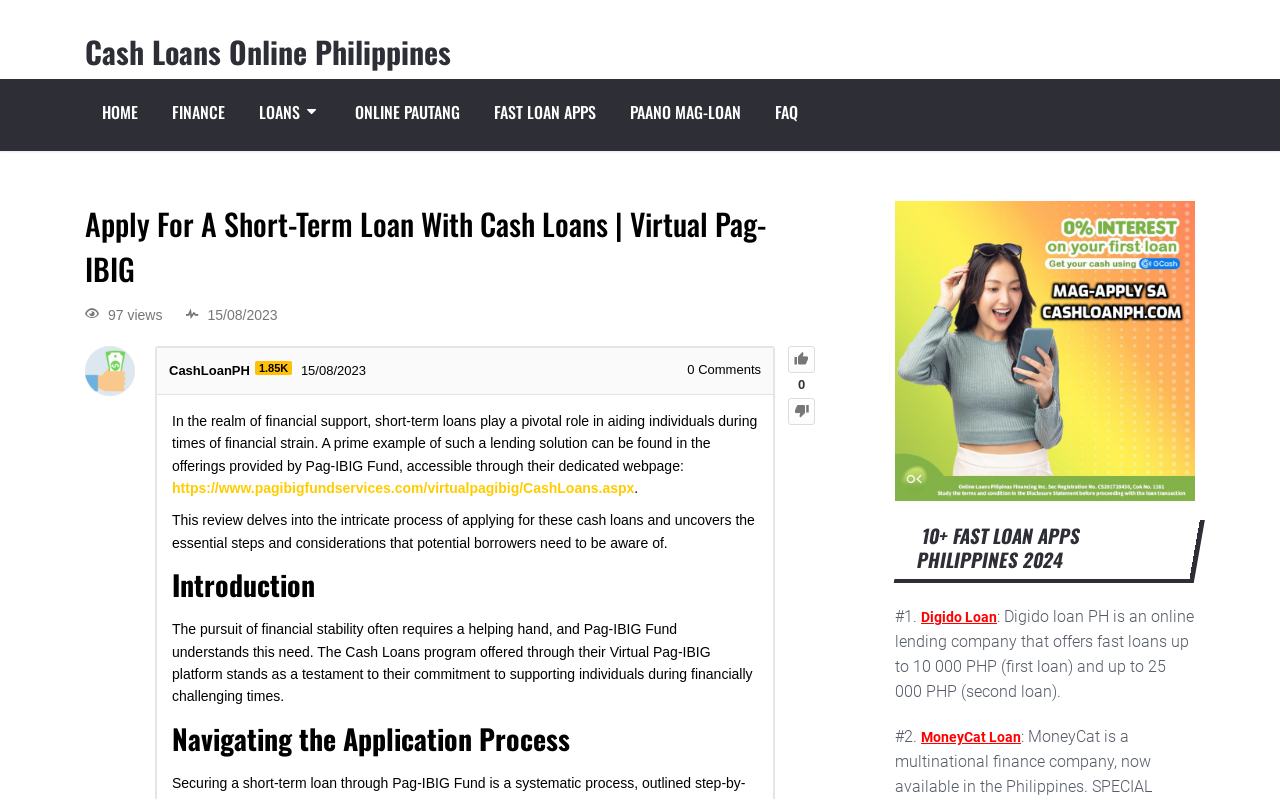Please specify the bounding box coordinates for the clickable region that will help you carry out the instruction: "Click on the 'Cash Loans Online Philippines' link".

[0.066, 0.046, 0.352, 0.084]